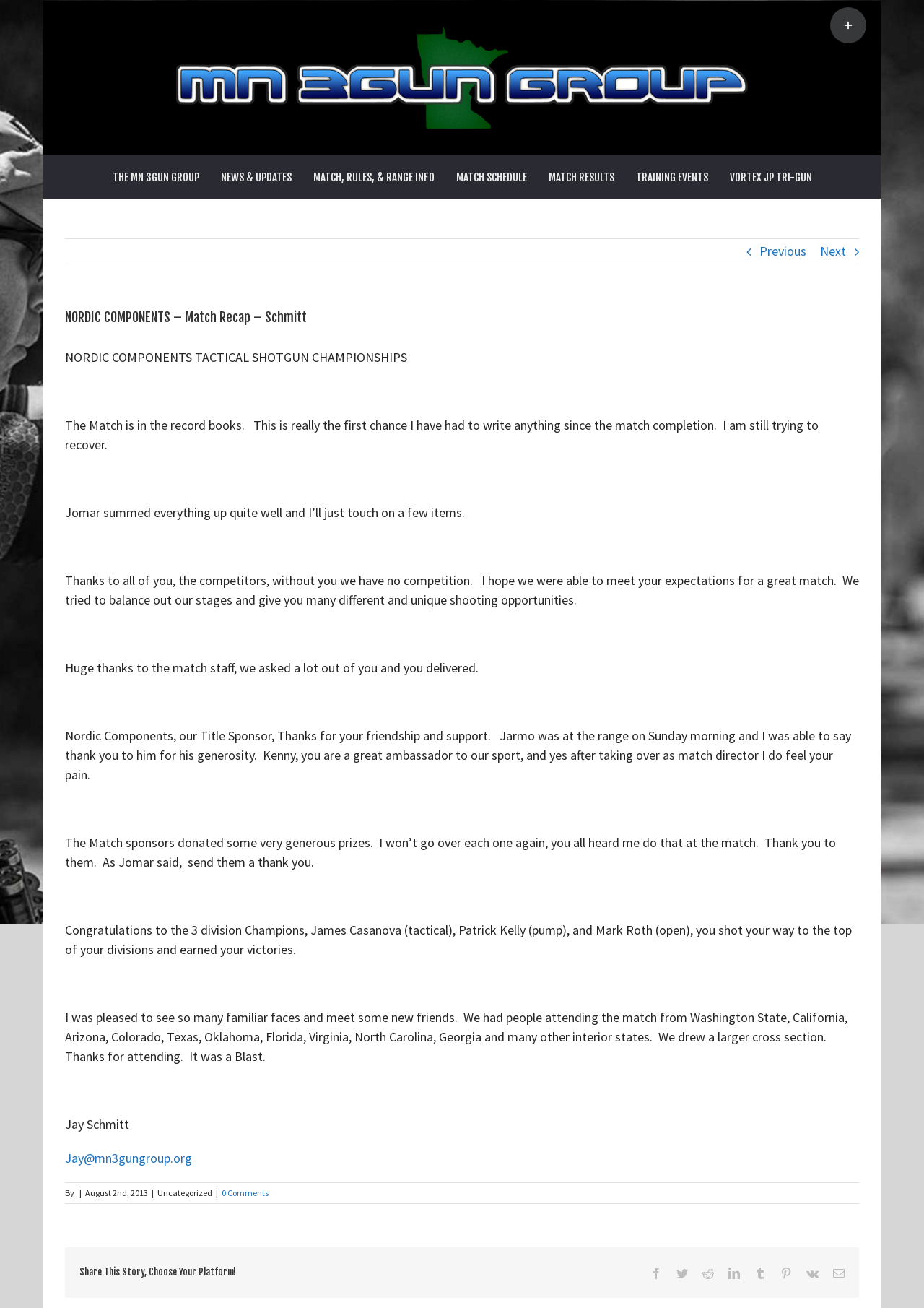Using the information from the screenshot, answer the following question thoroughly:
What is the name of the event described in the article?

I found the answer by reading the first sentence of the article, which mentions the event name. The sentence is 'NORDIC COMPONENTS TACTICAL SHOTGUN CHAMPIONSHIPS The Match is in the record books.'